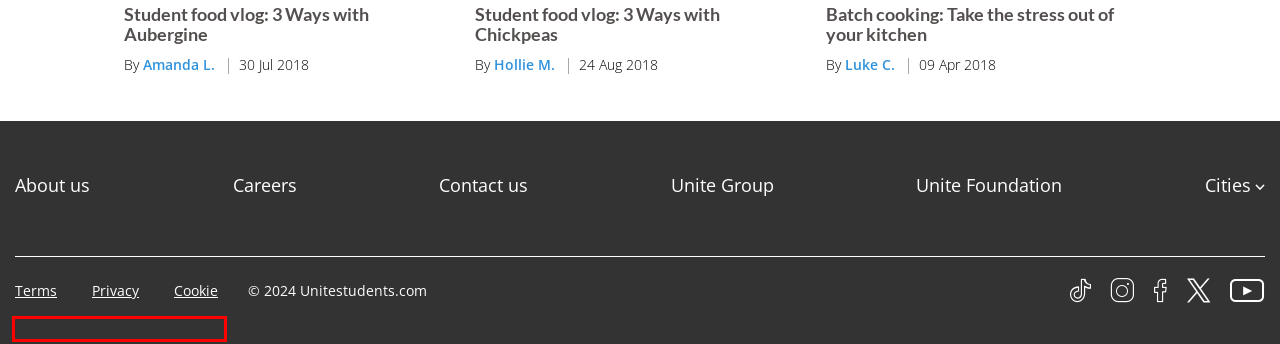Look at the screenshot of a webpage, where a red bounding box highlights an element. Select the best description that matches the new webpage after clicking the highlighted element. Here are the candidates:
A. Student Accommodation Portsmouth | Unite Students
B. Student Accommodation Bristol | Unite Students
C. University Student Accommodation in Aberdeen | Unite Students
D. University Student Accommodation in Liverpool | Unite Students
E. Student Accommodation Medway | Unite Students
F. Home :: Unite Students
G. Privacy policy | Unite Students
H. Unite Foundation + our scholarship = This is us.

C